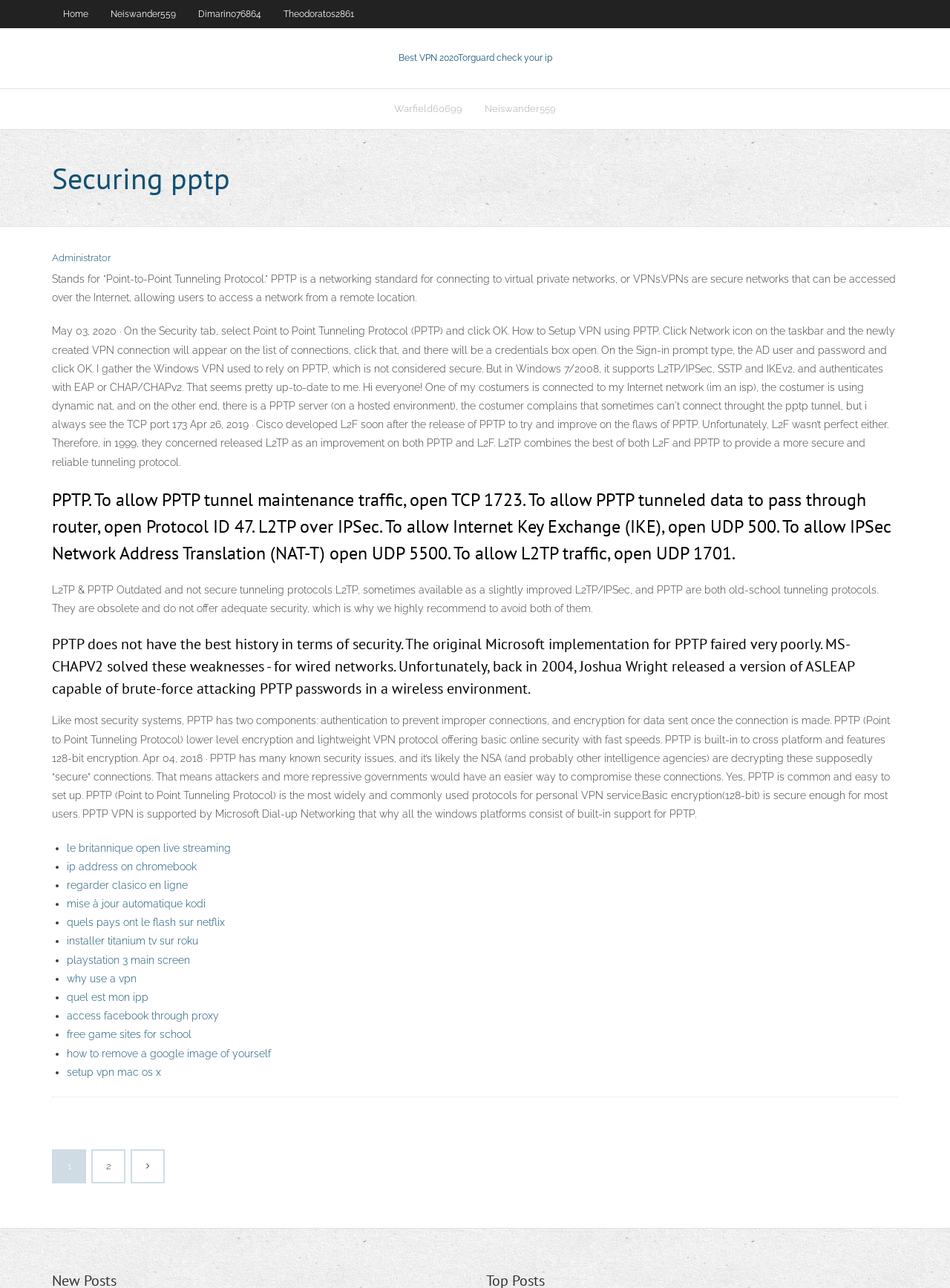Illustrate the webpage with a detailed description.

The webpage is about securing PPTP (Point-to-Point Tunneling Protocol) and discusses its security issues and alternatives. At the top, there is a navigation menu with links to "Home", "Neiswander559", "Dimarino76864", and "Theodoratos2861". Below this menu, there is a prominent link to "Best VPN 2020" with a subtitle "Torguard check your ip".

The main content of the webpage is divided into sections, each discussing a specific aspect of PPTP. The first section explains what PPTP is and how it works. The second section discusses the security issues of PPTP, including its vulnerabilities and the risks of using it. The third section compares PPTP with other tunneling protocols, such as L2TP and IPSec.

Throughout the webpage, there are several links to related topics, such as setting up VPNs, checking IP addresses, and accessing blocked websites. These links are organized in a list with bullet points, making it easy to scan and access the relevant information.

At the bottom of the webpage, there is a navigation menu with links to other pages, including "Записи" (which means "Records" in Russian) and numbered pages.